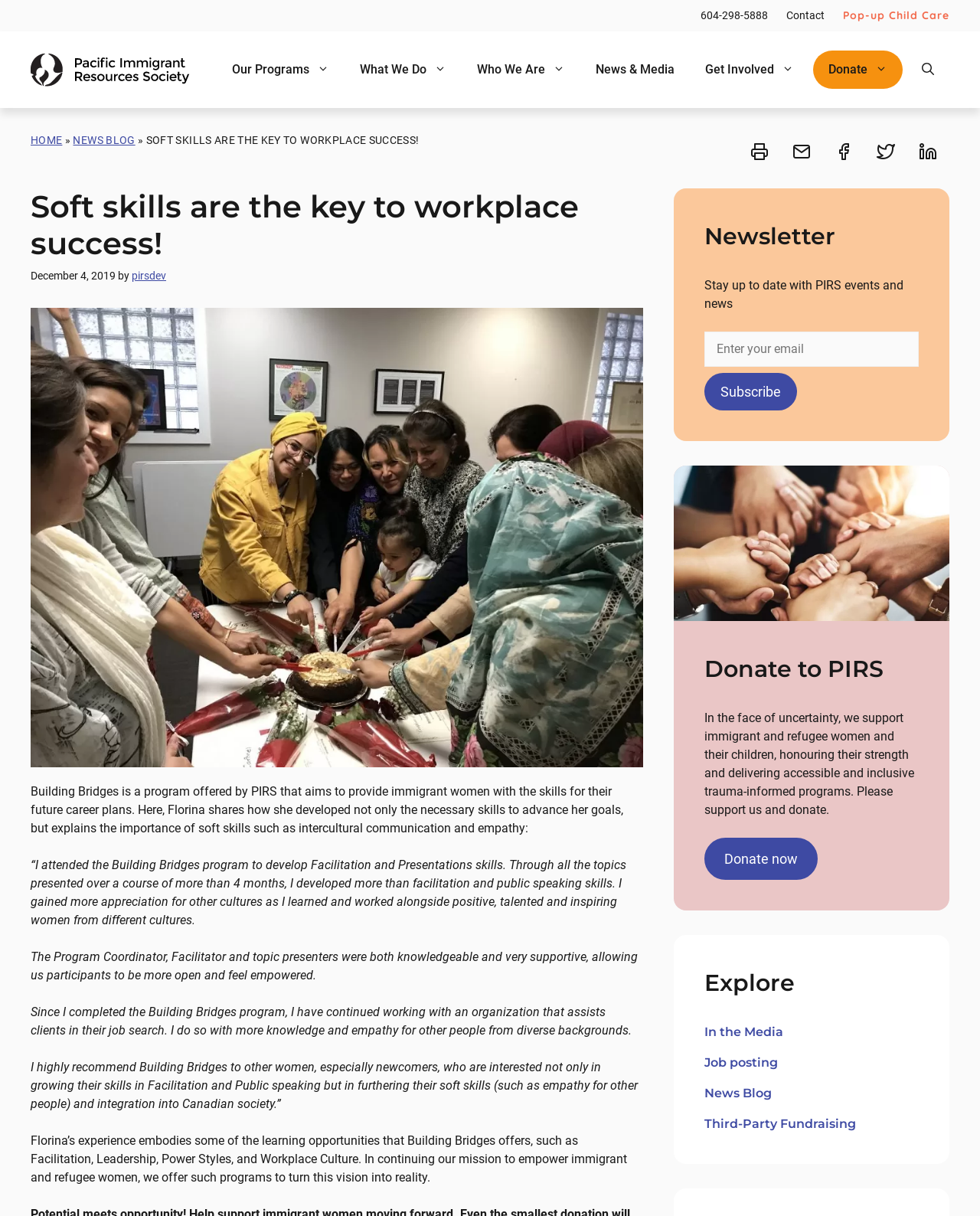Locate the bounding box coordinates of the area where you should click to accomplish the instruction: "Click the 'Contact' link".

[0.802, 0.008, 0.841, 0.018]